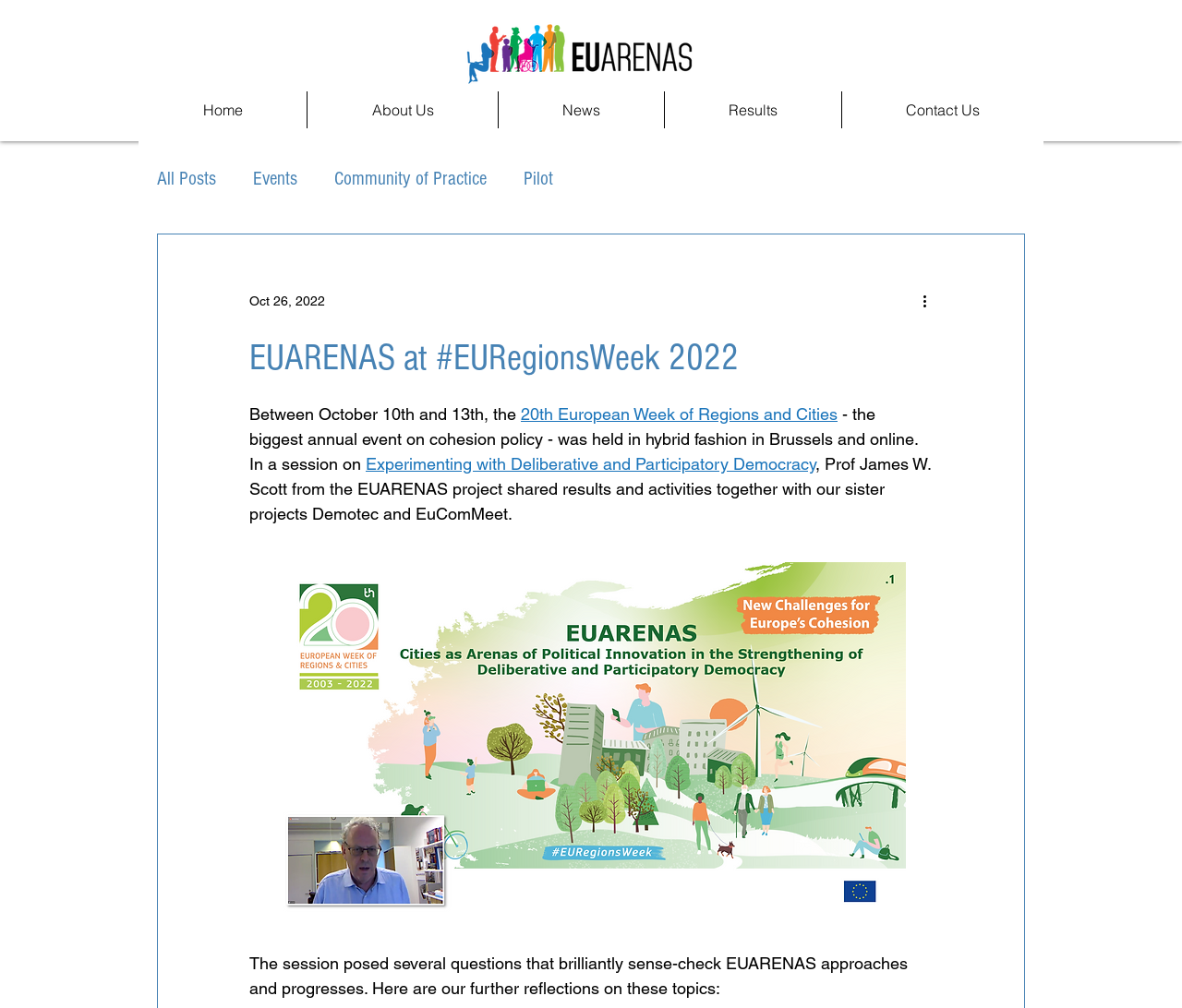What is the name of the project that shared results and activities in the session?
Please use the image to provide a one-word or short phrase answer.

EUARENAS